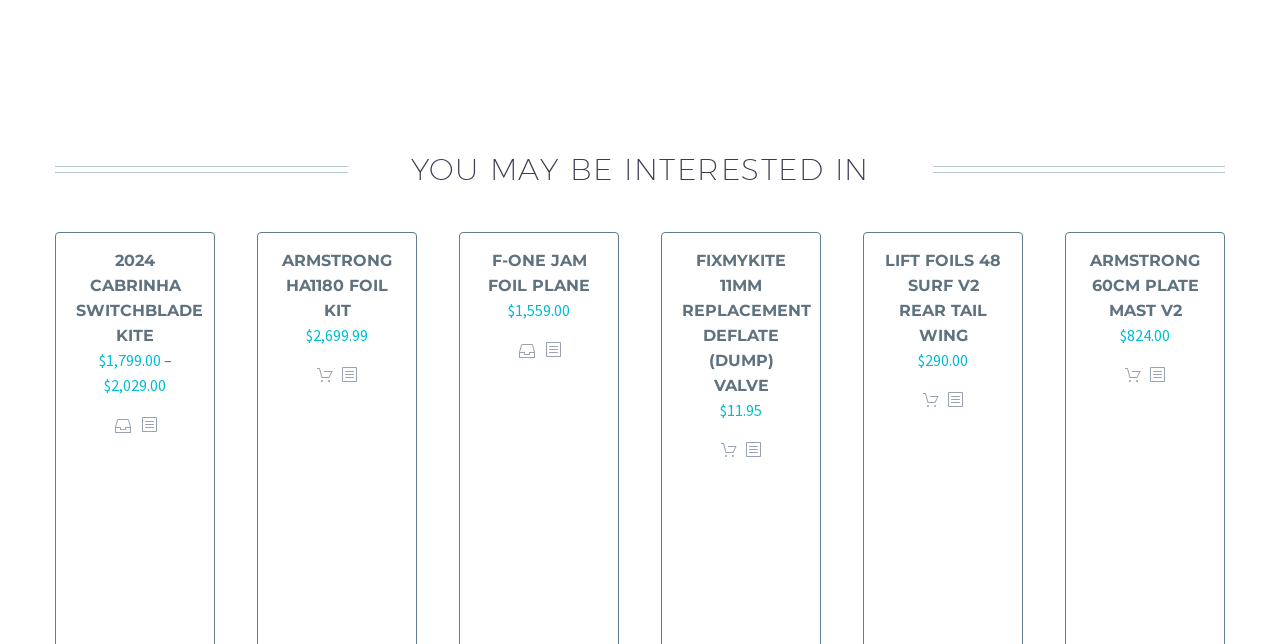Highlight the bounding box coordinates of the region I should click on to meet the following instruction: "View product details of 2024 Cabrinha Switchblade Kite".

[0.059, 0.39, 0.159, 0.536]